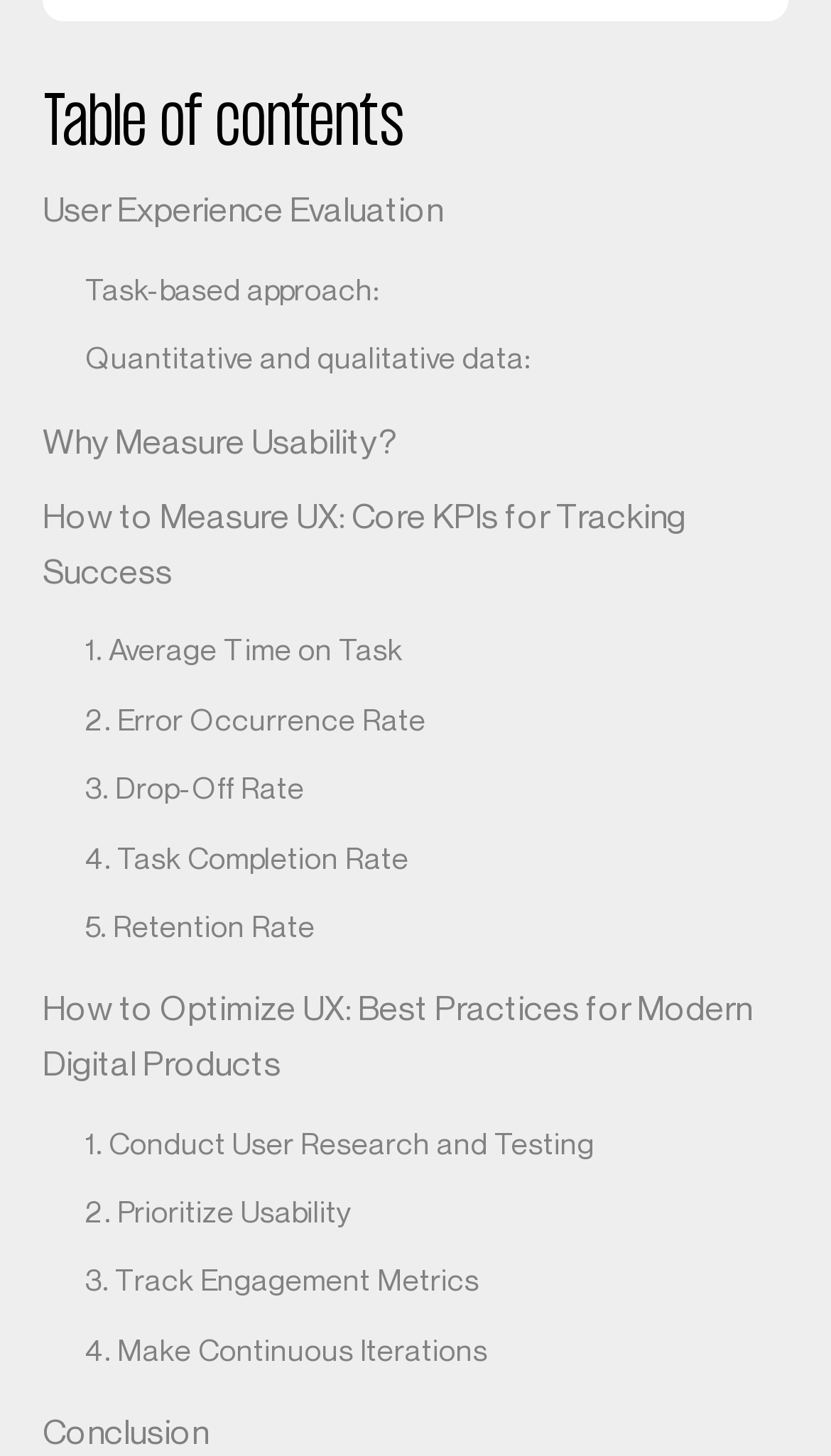Please identify the bounding box coordinates of the area I need to click to accomplish the following instruction: "Go to 'Conclusion'".

[0.051, 0.97, 0.251, 0.999]